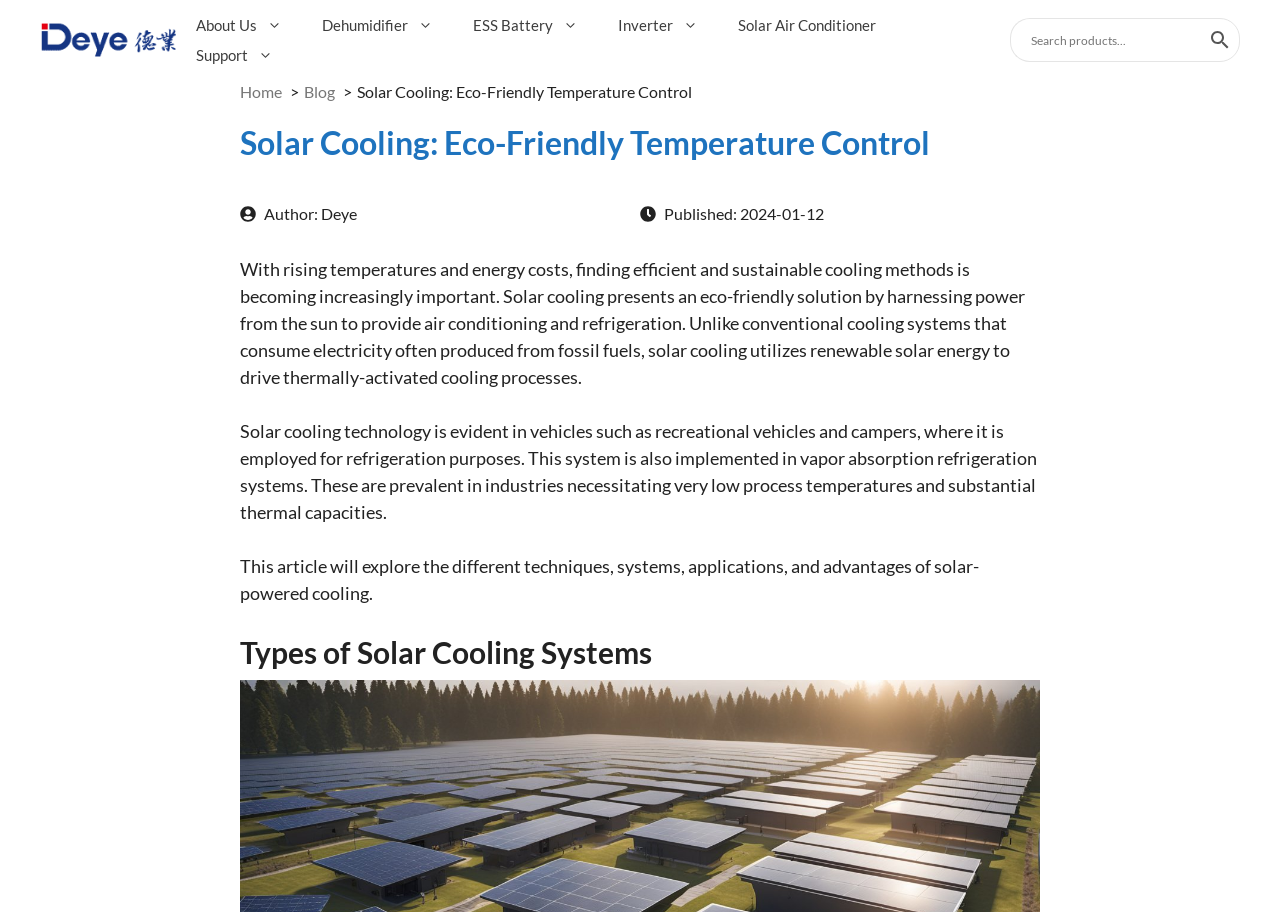From the screenshot, find the bounding box of the UI element matching this description: "Inverter". Supply the bounding box coordinates in the form [left, top, right, bottom], each a float between 0 and 1.

[0.467, 0.011, 0.561, 0.044]